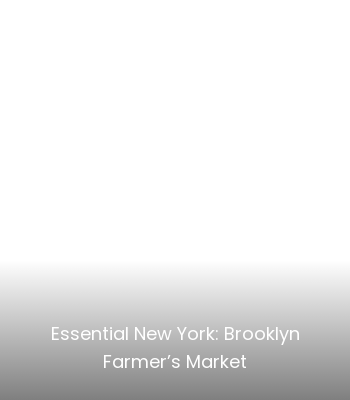Answer this question in one word or a short phrase: Who can visit the market?

Residents and visitors